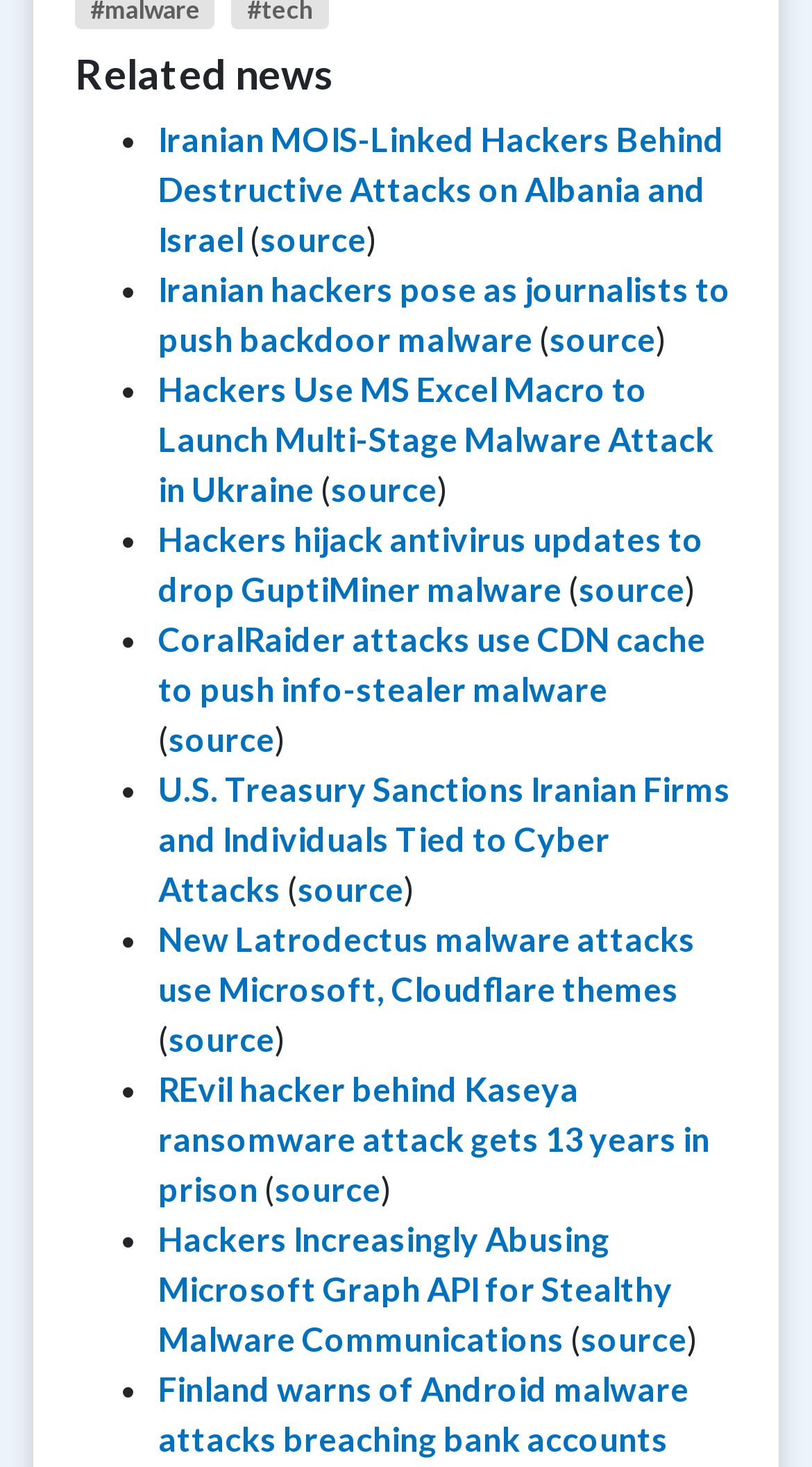Show the bounding box coordinates for the element that needs to be clicked to execute the following instruction: "Click on 'U.S. Treasury Sanctions Iranian Firms and Individuals Tied to Cyber Attacks'". Provide the coordinates in the form of four float numbers between 0 and 1, i.e., [left, top, right, bottom].

[0.195, 0.524, 0.9, 0.619]